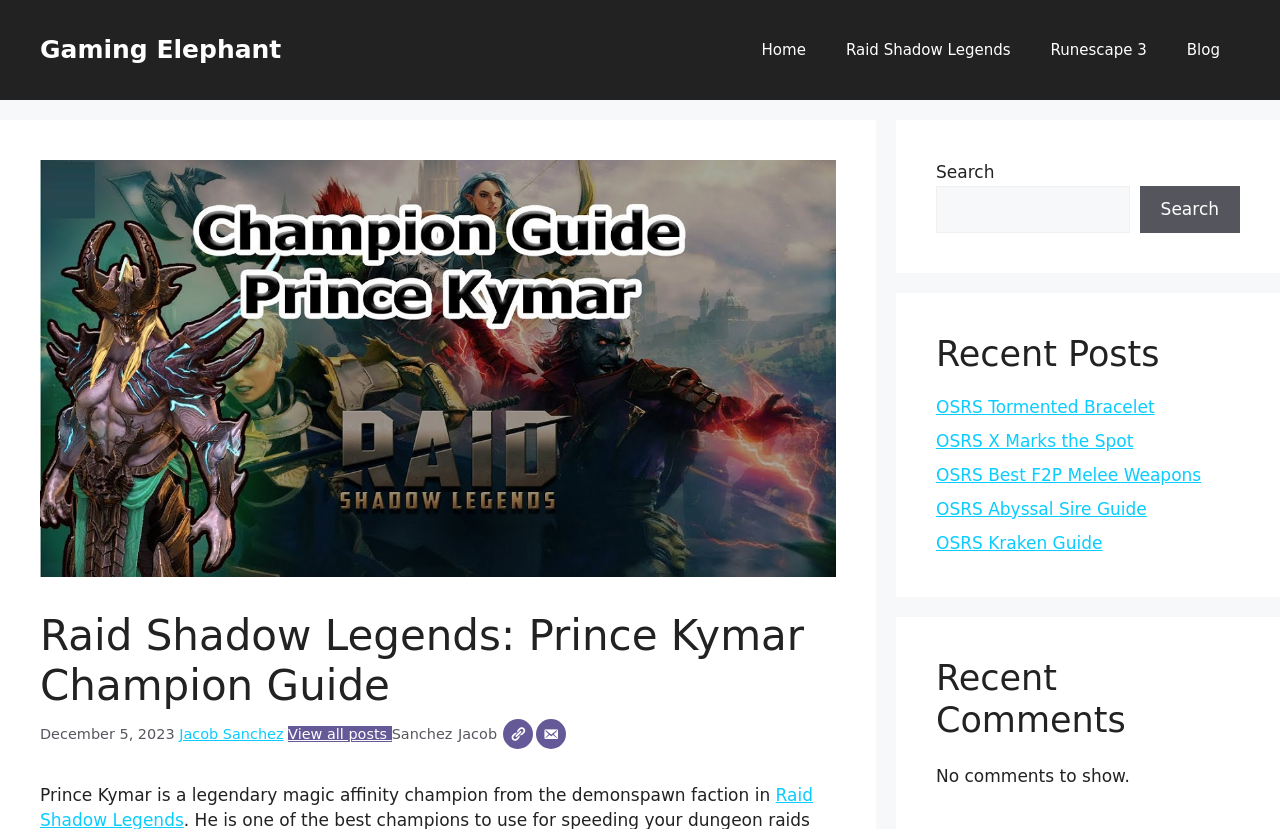Please identify the bounding box coordinates of the element on the webpage that should be clicked to follow this instruction: "Check out the blog". The bounding box coordinates should be given as four float numbers between 0 and 1, formatted as [left, top, right, bottom].

[0.912, 0.024, 0.969, 0.097]